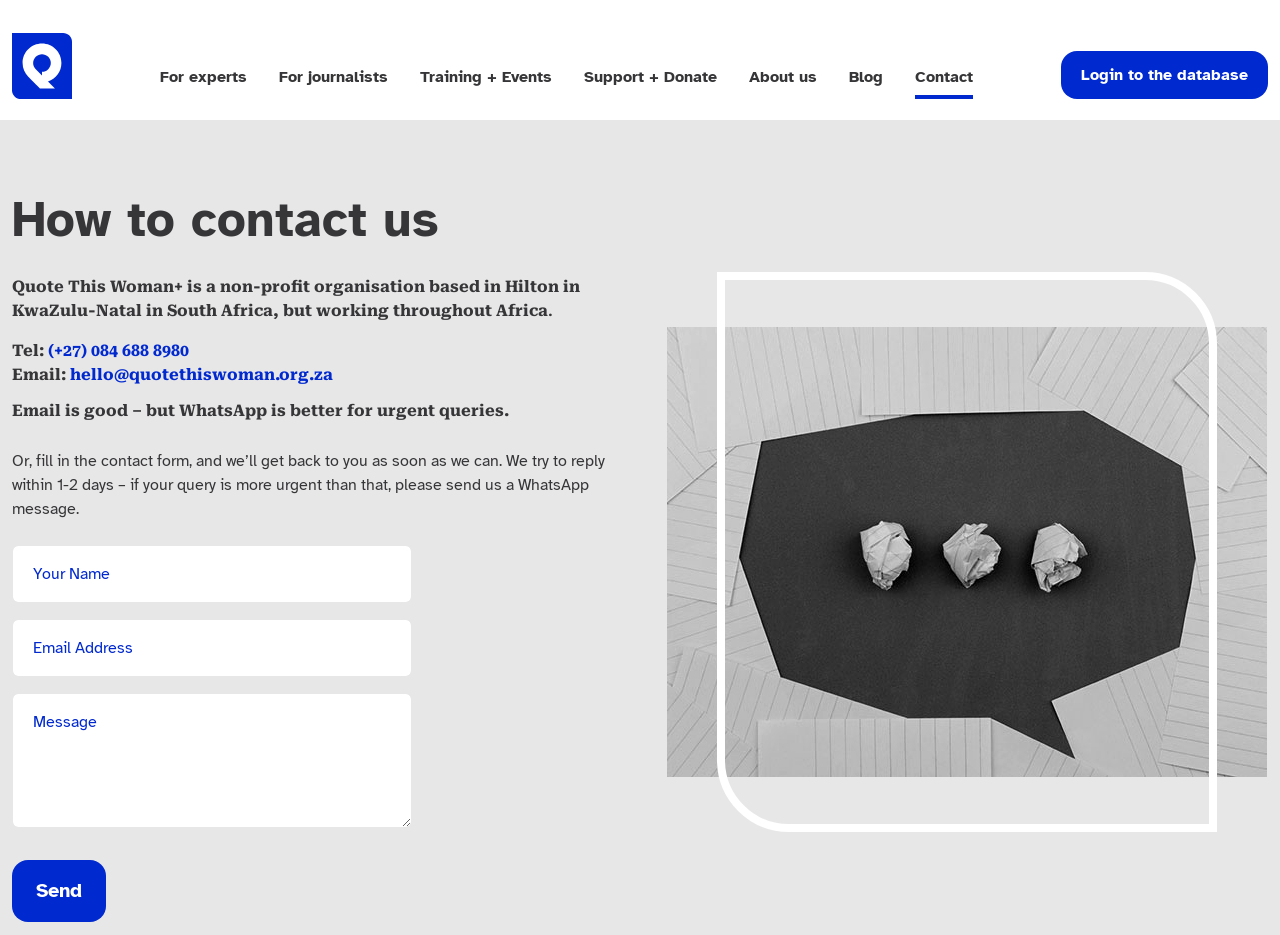What is the phone number of Quote This Woman+?
From the details in the image, provide a complete and detailed answer to the question.

I found the phone number by looking at the contact information section of the webpage, where it is listed as 'Tel:' followed by the phone number.